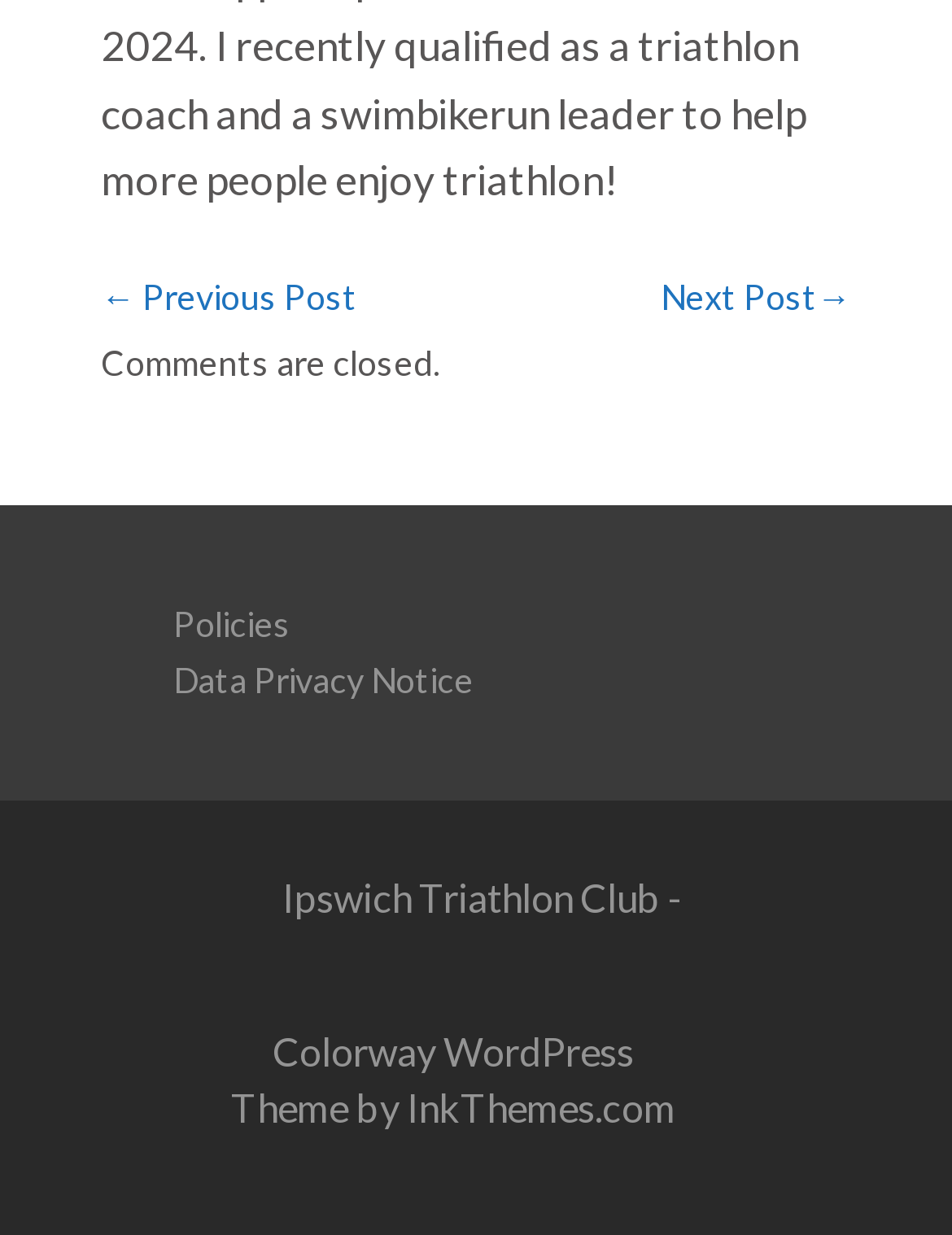Answer the question with a single word or phrase: 
What is the text above the 'Policies' link?

Comments are closed.